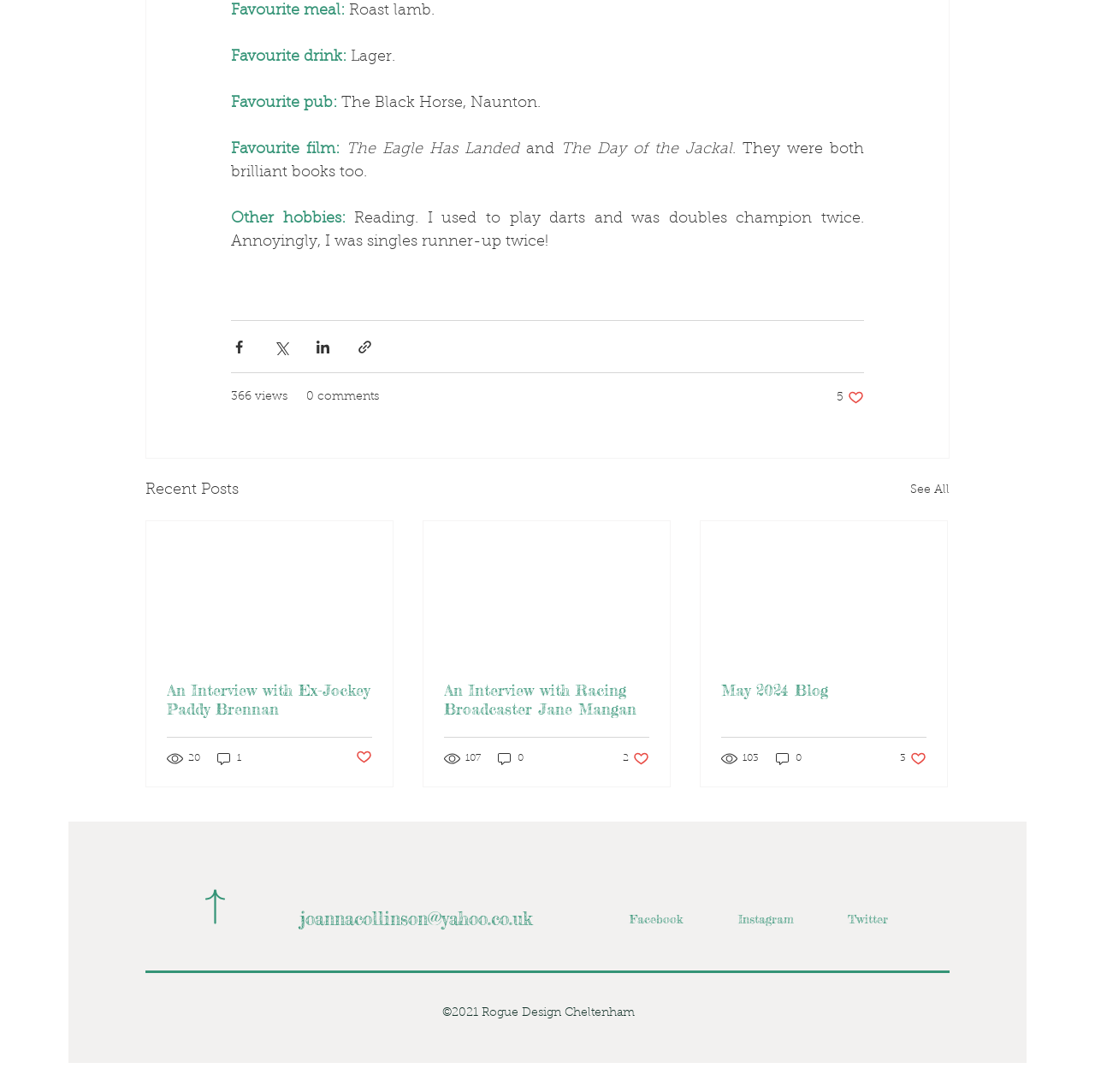Please specify the bounding box coordinates of the area that should be clicked to accomplish the following instruction: "View the May 2024 Blog". The coordinates should consist of four float numbers between 0 and 1, i.e., [left, top, right, bottom].

[0.659, 0.623, 0.846, 0.64]